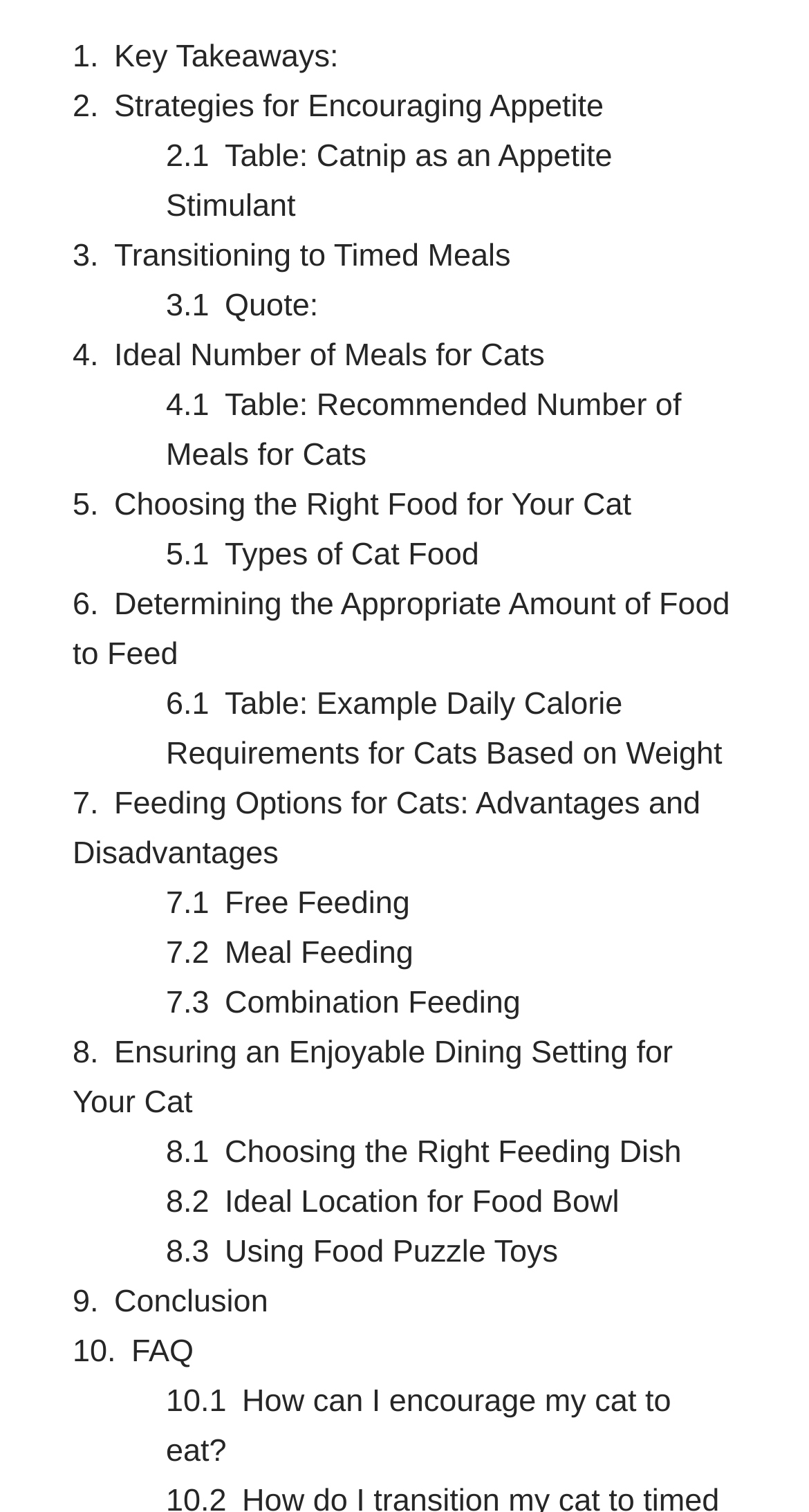Answer the question with a single word or phrase: 
What is the first topic discussed in the webpage?

Key Takeaways